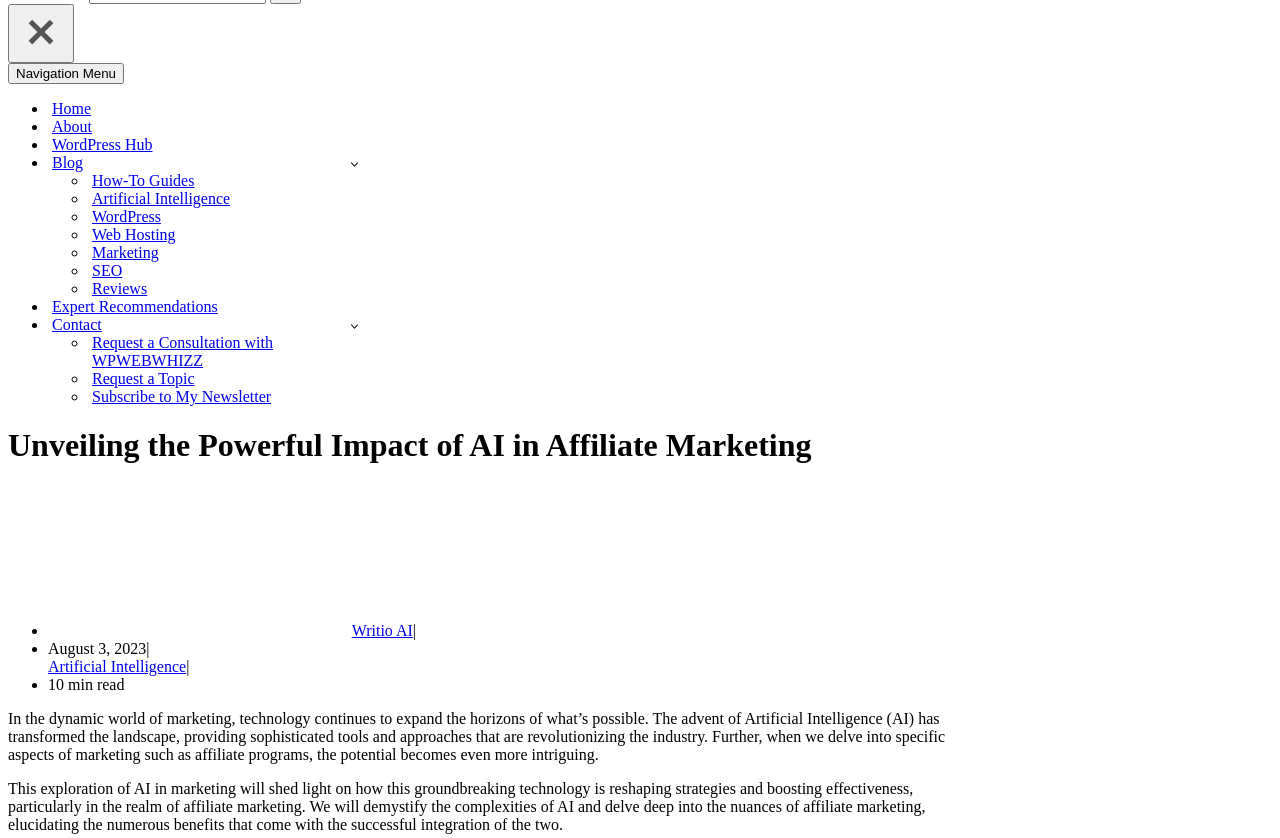Provide the bounding box coordinates of the HTML element this sentence describes: "aria-label="Close"". The bounding box coordinates consist of four float numbers between 0 and 1, i.e., [left, top, right, bottom].

[0.006, 0.005, 0.058, 0.075]